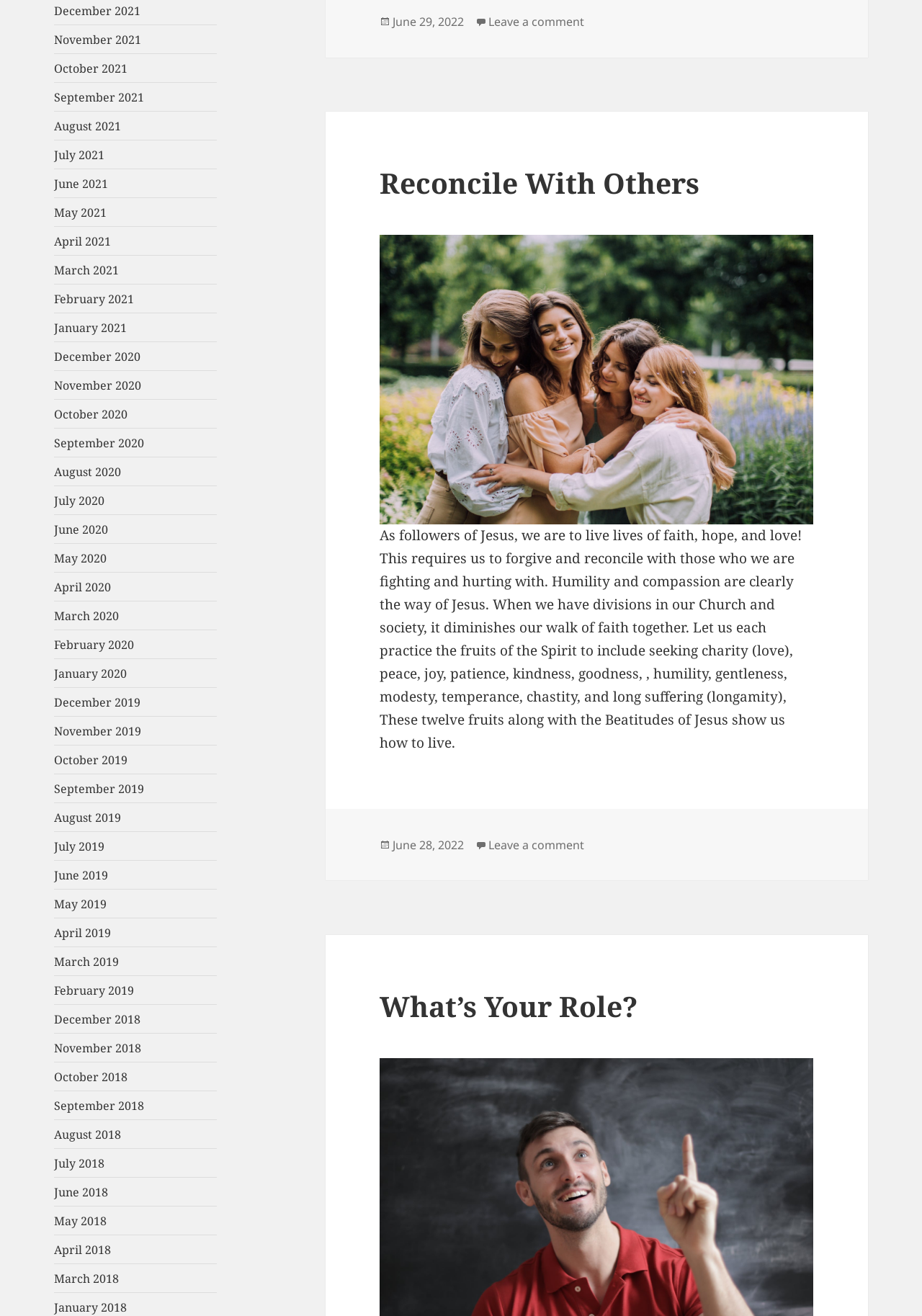Use a single word or phrase to respond to the question:
What is the date of the latest article?

June 29, 2022